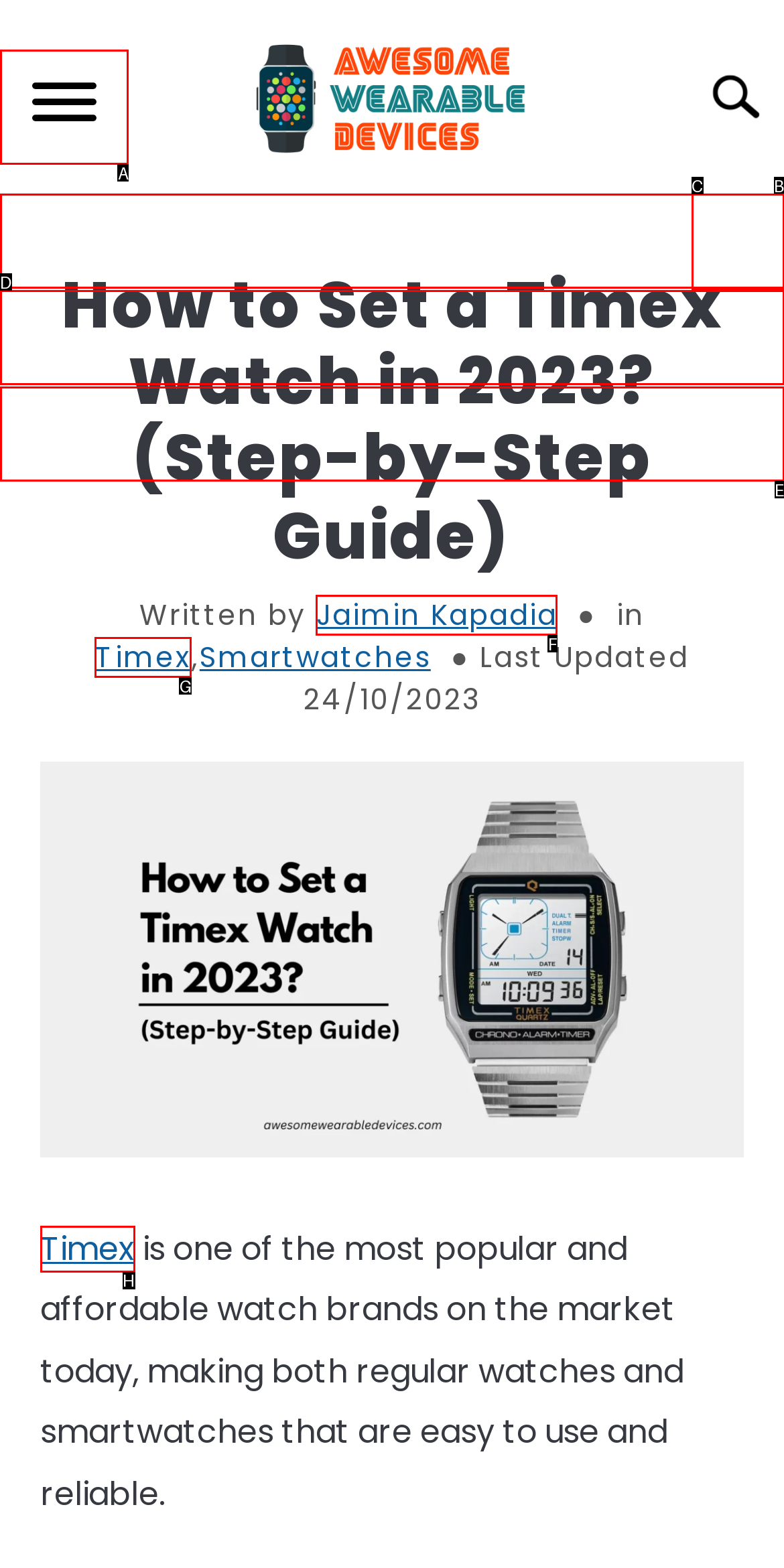To perform the task "Click the menu button", which UI element's letter should you select? Provide the letter directly.

A